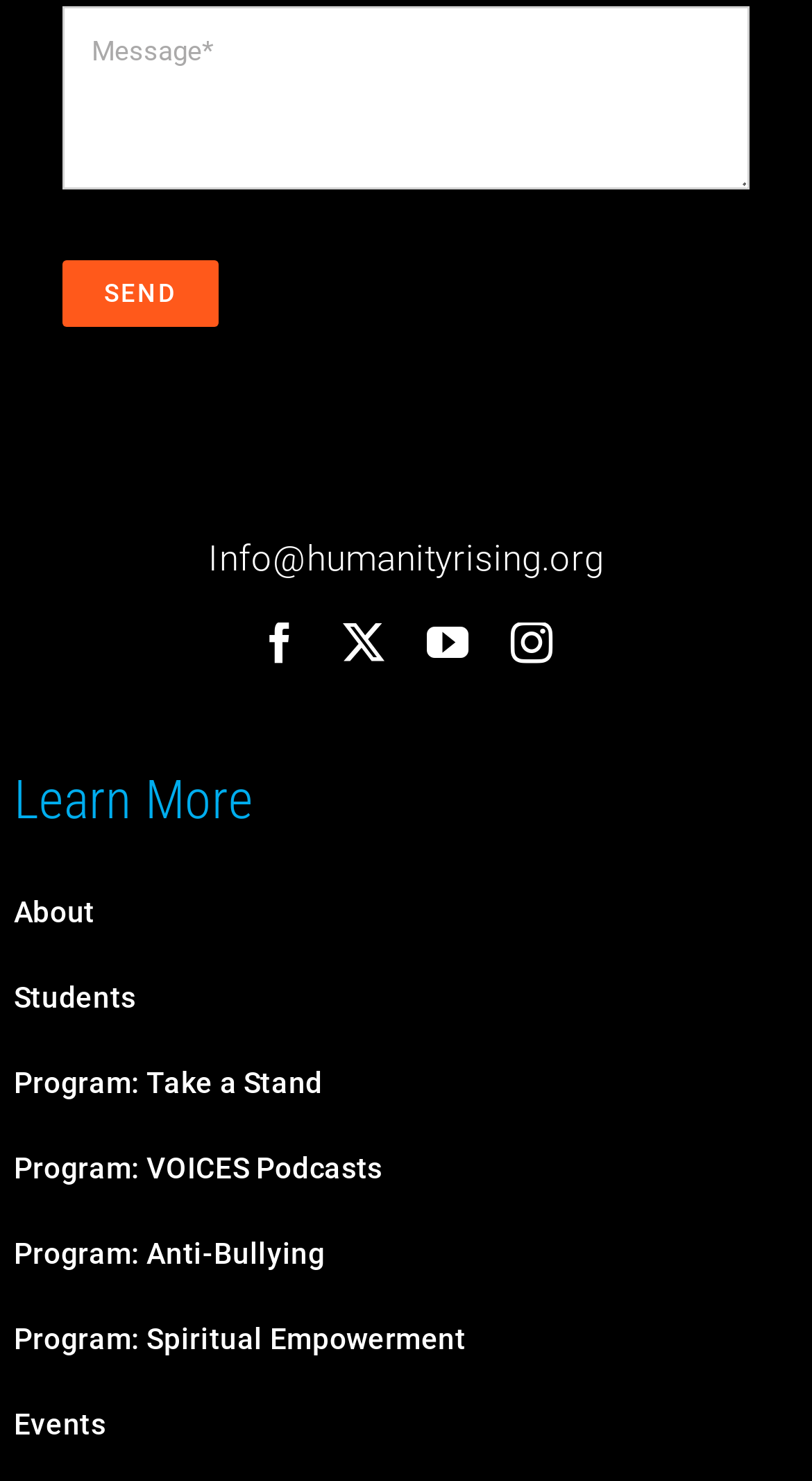Identify the bounding box coordinates of the clickable region necessary to fulfill the following instruction: "contact via email". The bounding box coordinates should be four float numbers between 0 and 1, i.e., [left, top, right, bottom].

[0.257, 0.363, 0.743, 0.391]